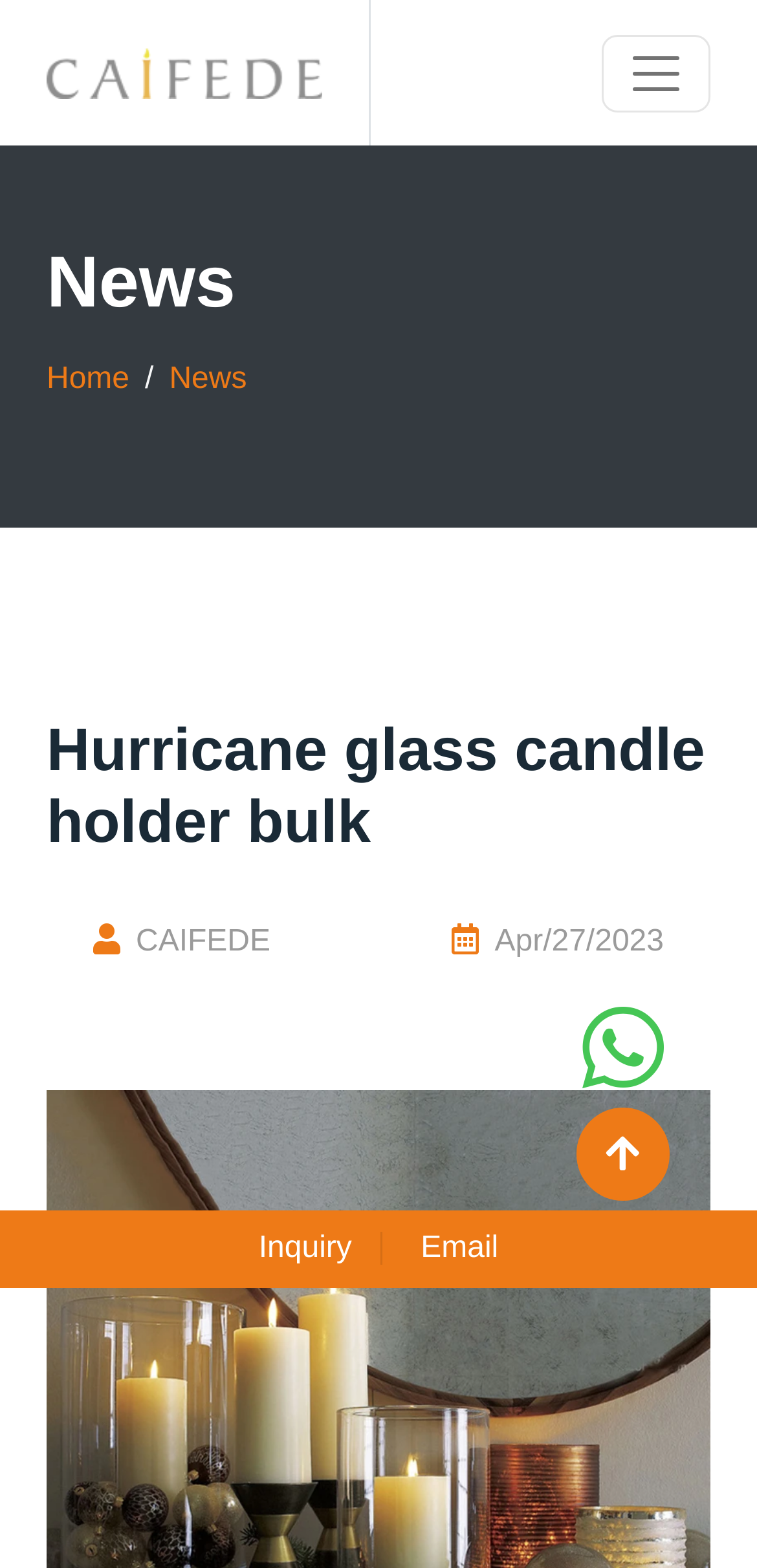Determine the bounding box coordinates of the UI element described by: "alt="Caifede candles"".

[0.0, 0.0, 0.489, 0.093]